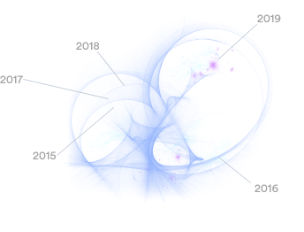Please provide a one-word or short phrase answer to the question:
What colors are used to suggest citation density?

Blue and purple